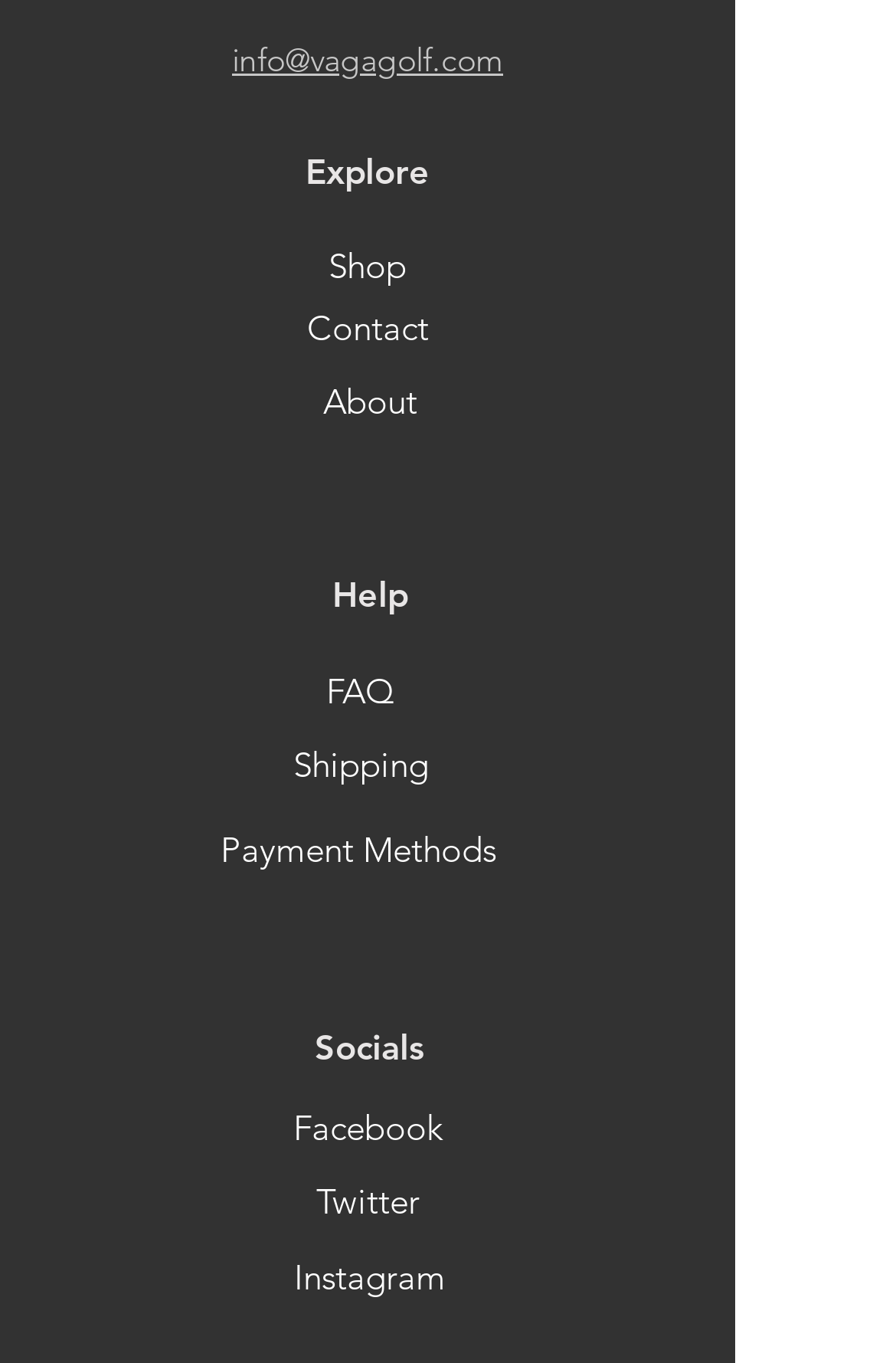Kindly determine the bounding box coordinates for the area that needs to be clicked to execute this instruction: "Browse Features".

None